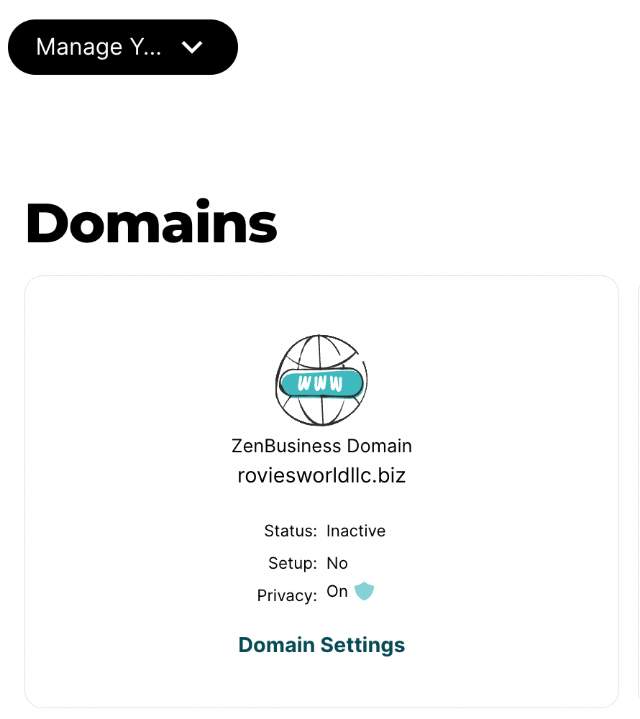Is privacy enabled for the domain?
Answer the question with detailed information derived from the image.

The privacy settings for the domain can be found next to the 'Setup' label. It is marked as 'Privacy: On', which means that privacy is enabled for the domain.